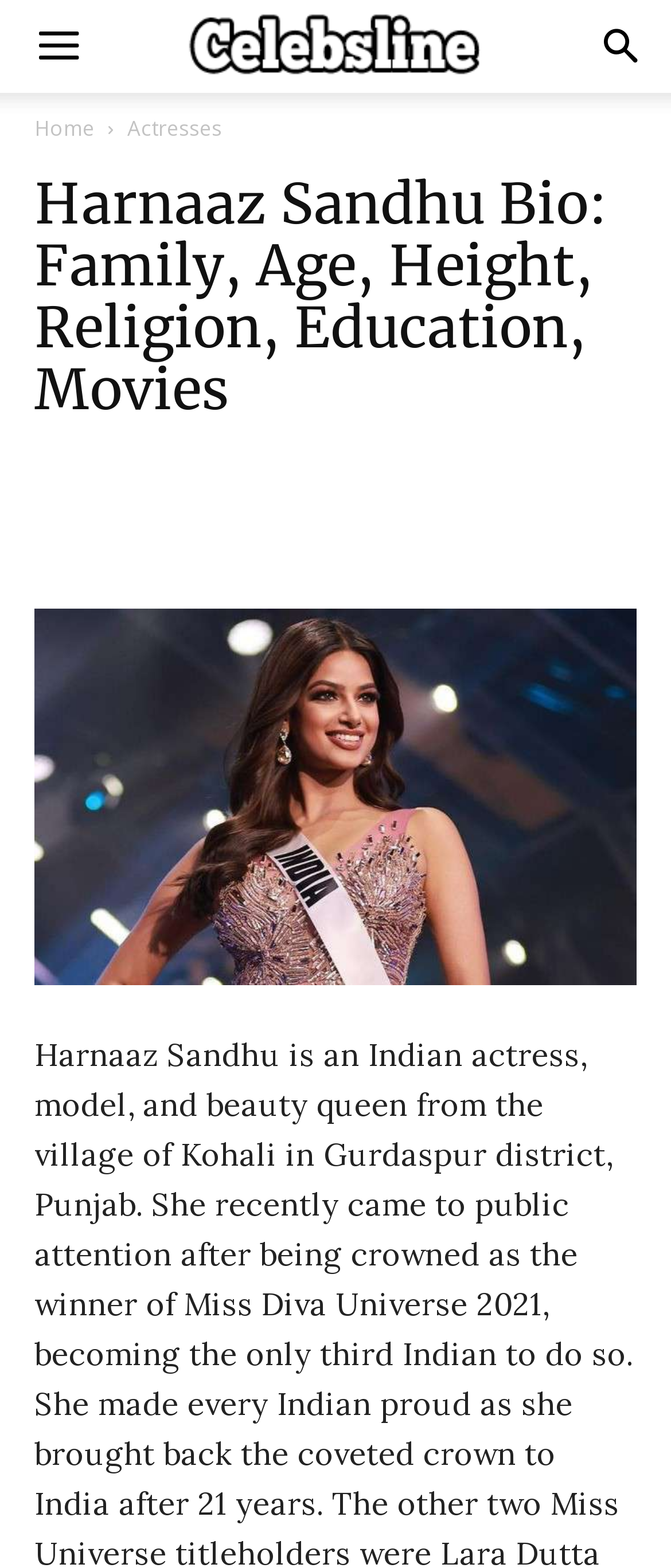Predict the bounding box coordinates for the UI element described as: "Home". The coordinates should be four float numbers between 0 and 1, presented as [left, top, right, bottom].

[0.051, 0.072, 0.141, 0.091]